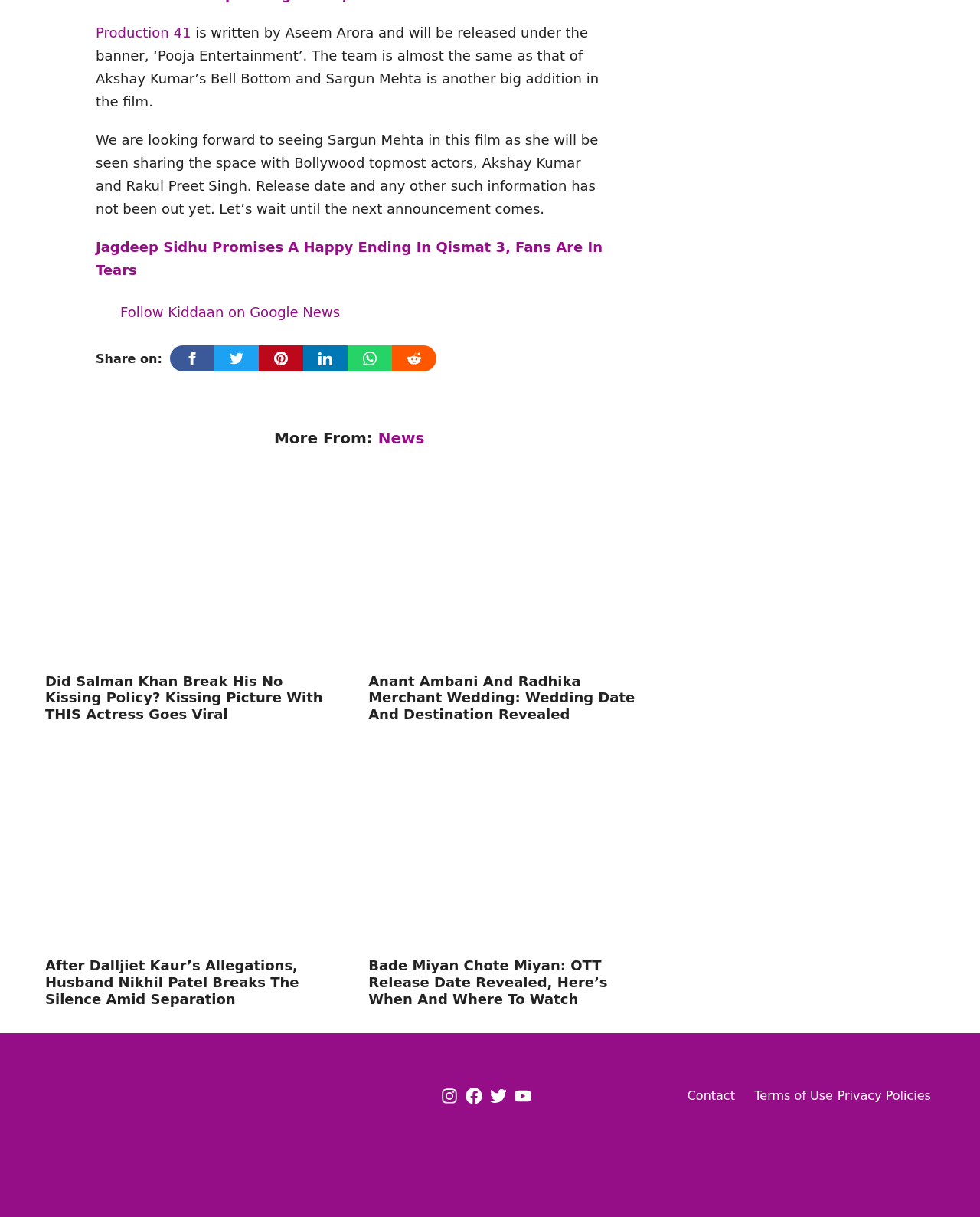Please mark the clickable region by giving the bounding box coordinates needed to complete this instruction: "Click on the 'Production 41' link".

[0.098, 0.02, 0.195, 0.033]